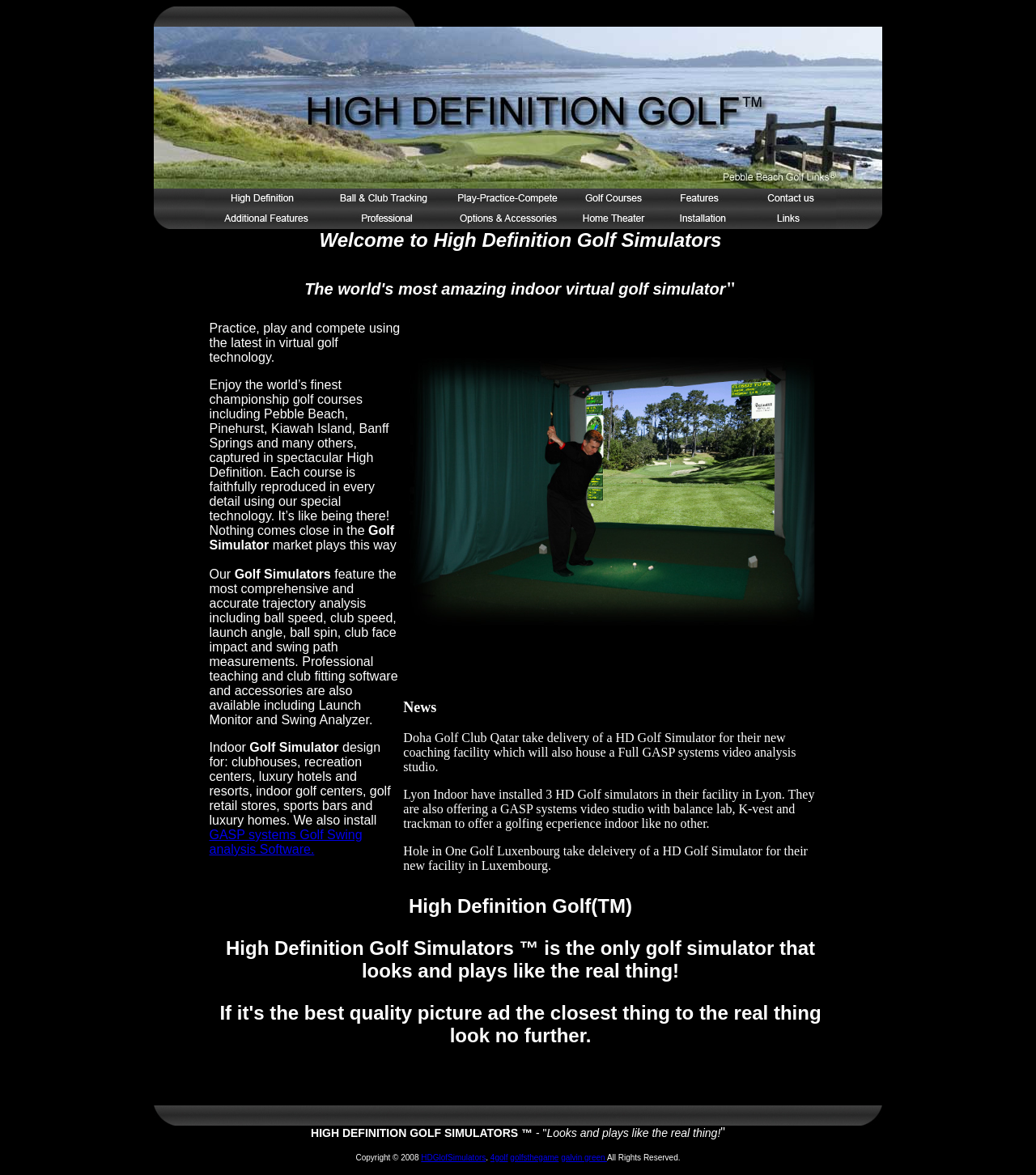Can you find the bounding box coordinates for the element that needs to be clicked to execute this instruction: "View the 'Golf Ball Tracking' page"? The coordinates should be given as four float numbers between 0 and 1, i.e., [left, top, right, bottom].

[0.315, 0.168, 0.432, 0.18]